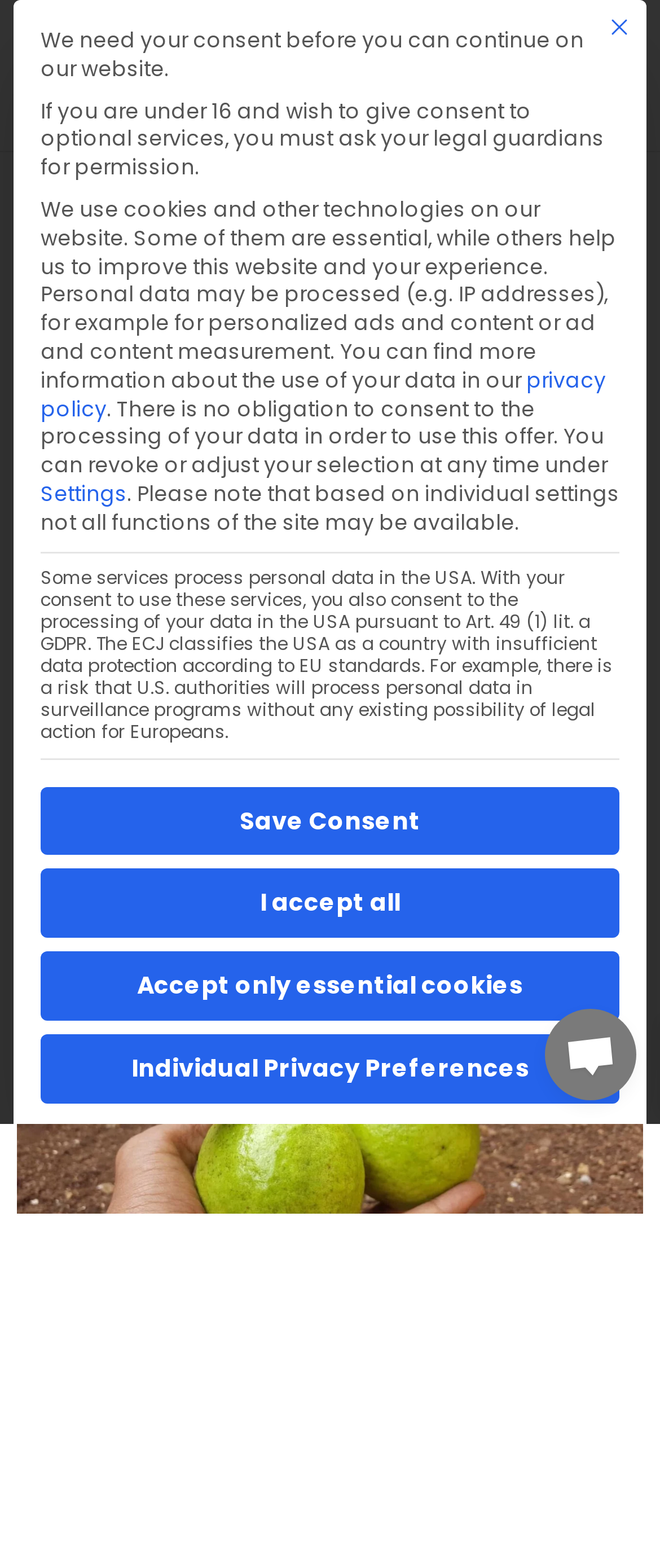Please identify the bounding box coordinates of the clickable region that I should interact with to perform the following instruction: "Click the Close button". The coordinates should be expressed as four float numbers between 0 and 1, i.e., [left, top, right, bottom].

[0.897, 0.0, 0.979, 0.035]